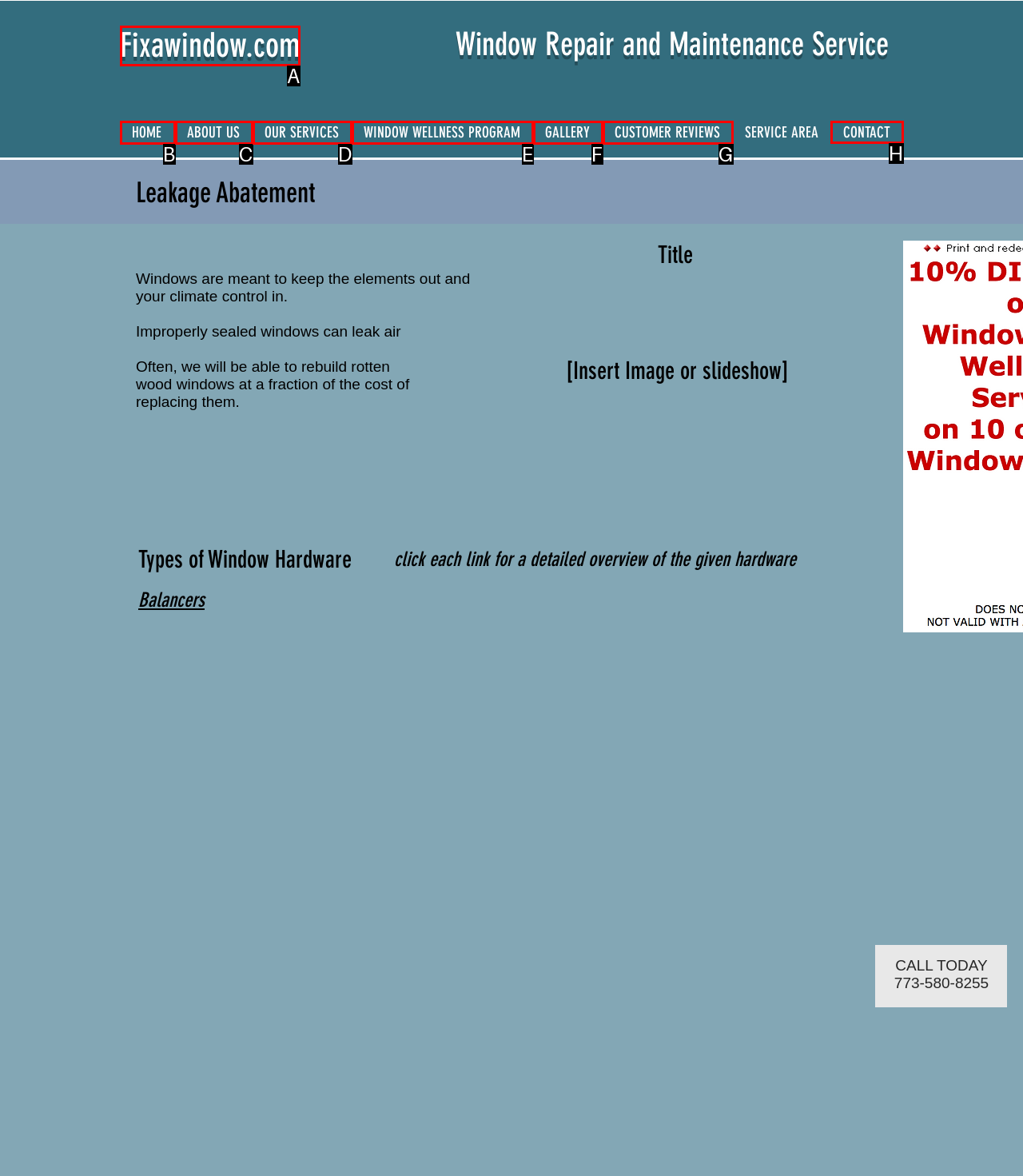Point out the HTML element I should click to achieve the following: Click on the CONTACT link Reply with the letter of the selected element.

H